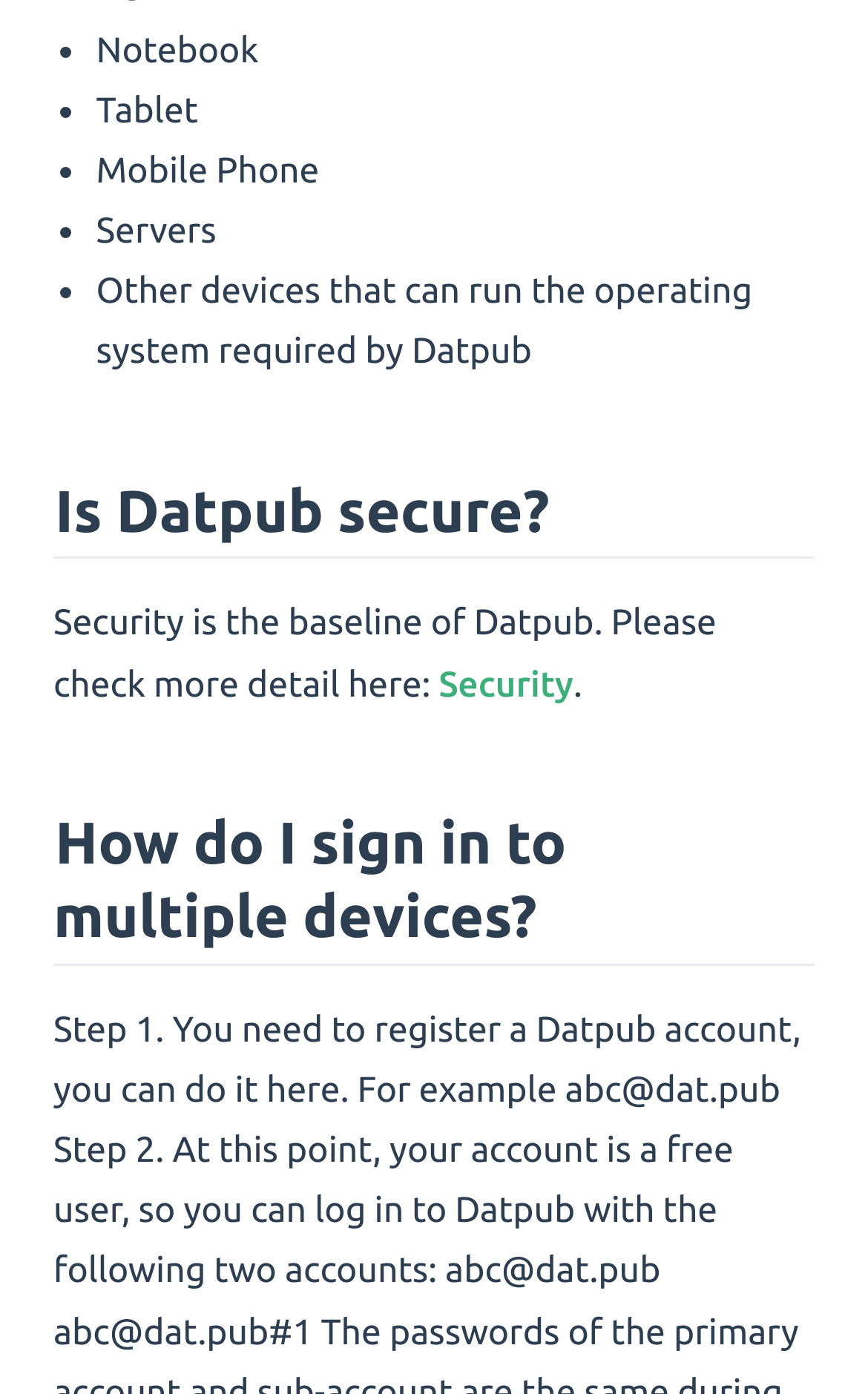What is the position of the 'Servers' text on the webpage?
Using the details from the image, give an elaborate explanation to answer the question.

Based on the bounding box coordinates, we can see that the 'Servers' text is the fourth item in the list of devices, with a y1 coordinate of 0.152 and a y2 coordinate of 0.181.